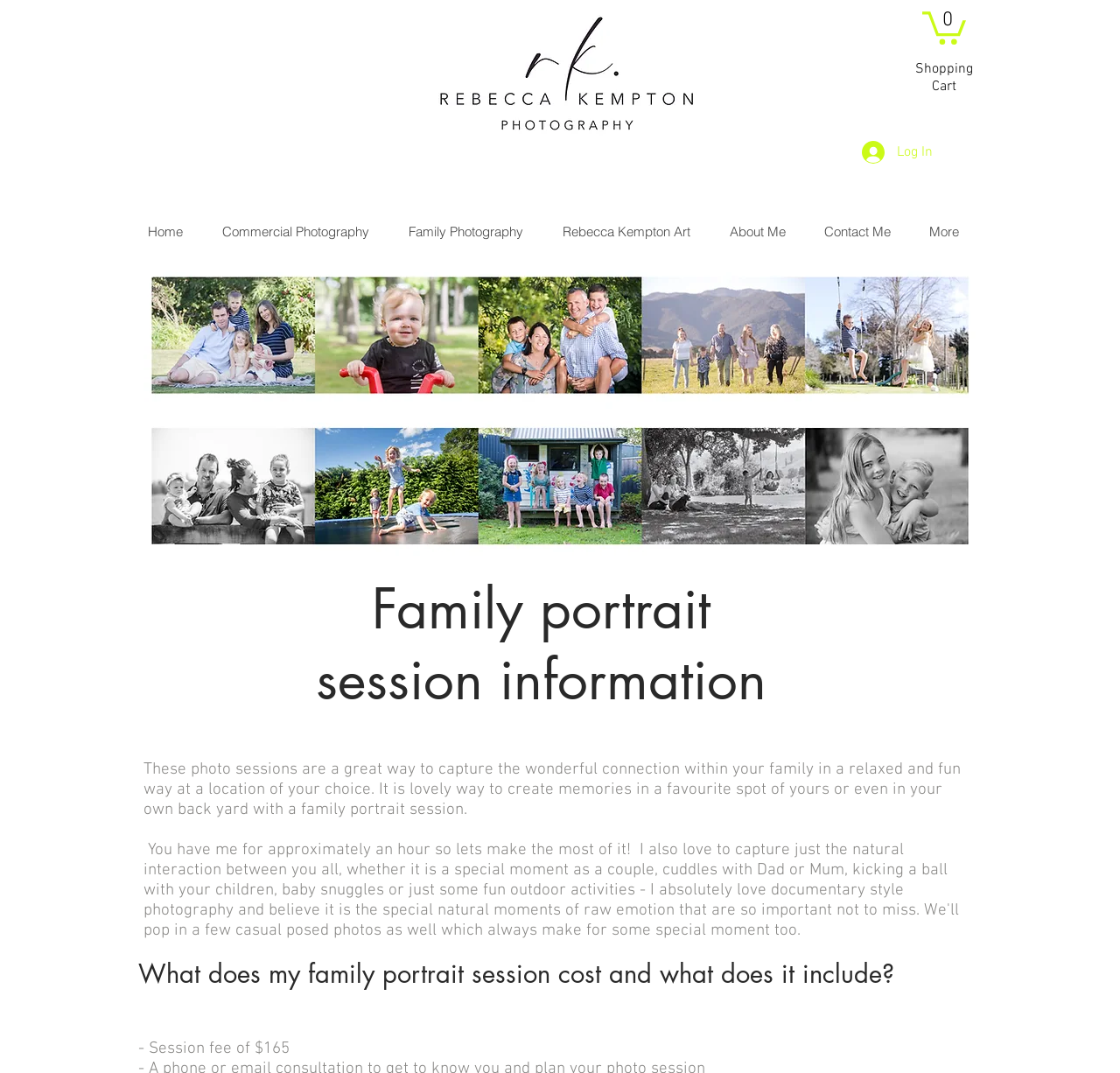Locate the bounding box of the UI element based on this description: "Contact Me". Provide four float numbers between 0 and 1 as [left, top, right, bottom].

[0.723, 0.197, 0.817, 0.236]